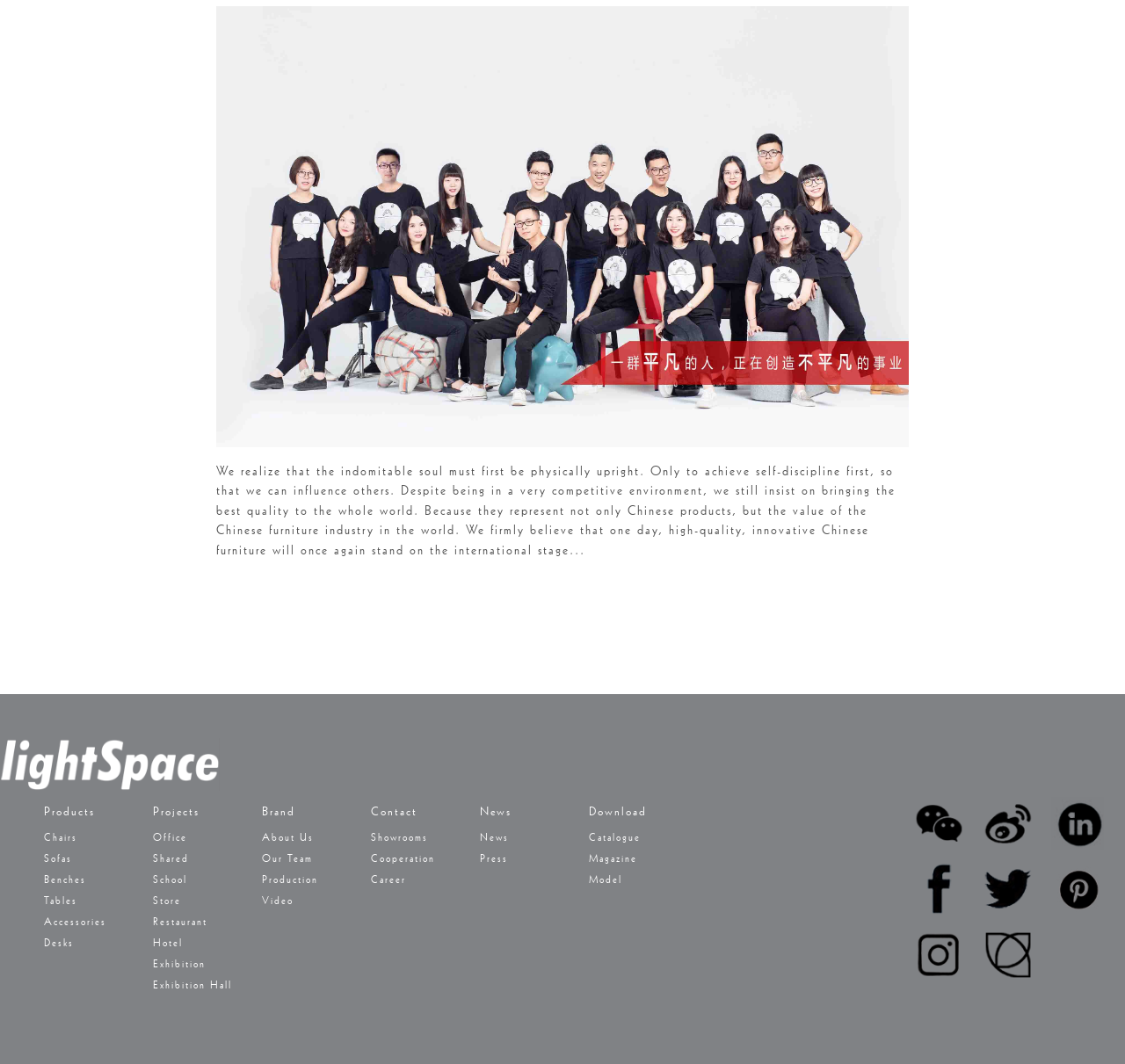Using the element description: "Exhibition Hall", determine the bounding box coordinates for the specified UI element. The coordinates should be four float numbers between 0 and 1, [left, top, right, bottom].

[0.136, 0.919, 0.206, 0.931]